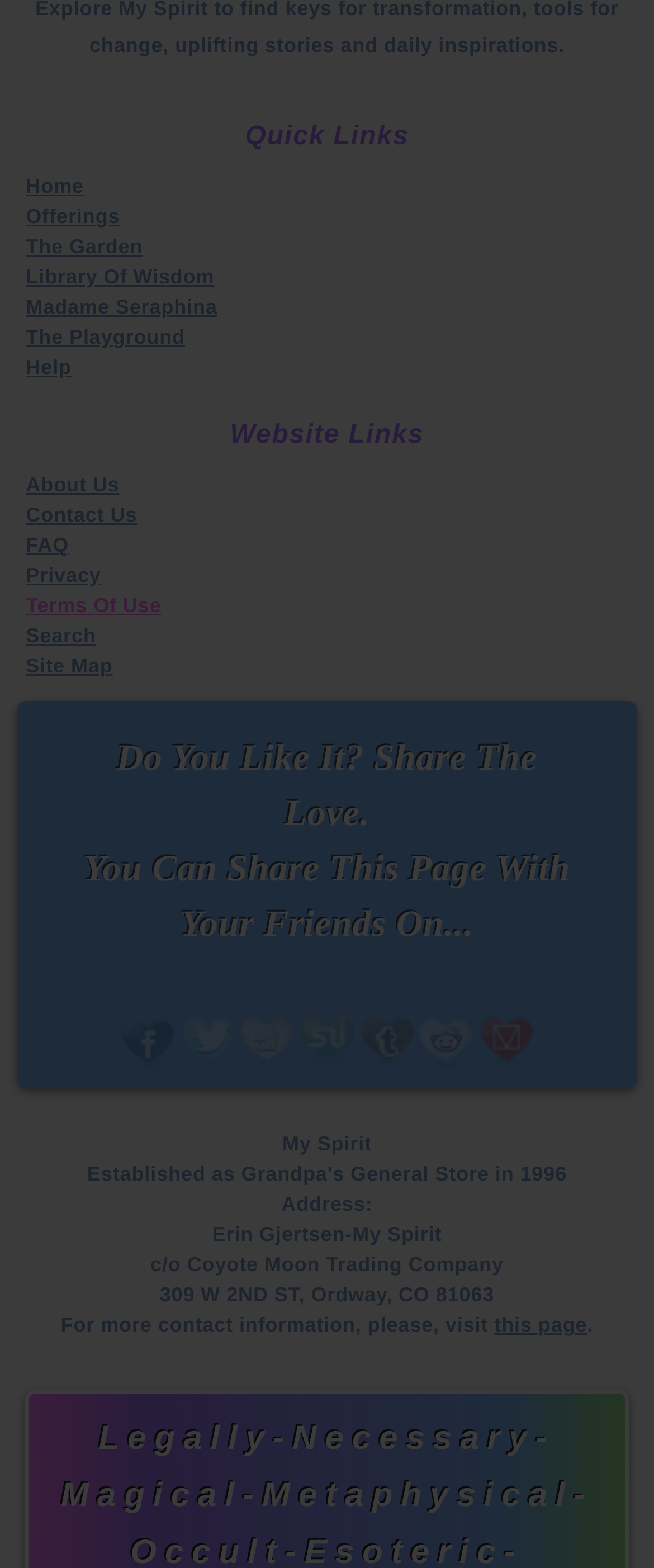Determine the bounding box coordinates (top-left x, top-left y, bottom-right x, bottom-right y) of the UI element described in the following text: Contact Us

[0.04, 0.321, 0.21, 0.336]